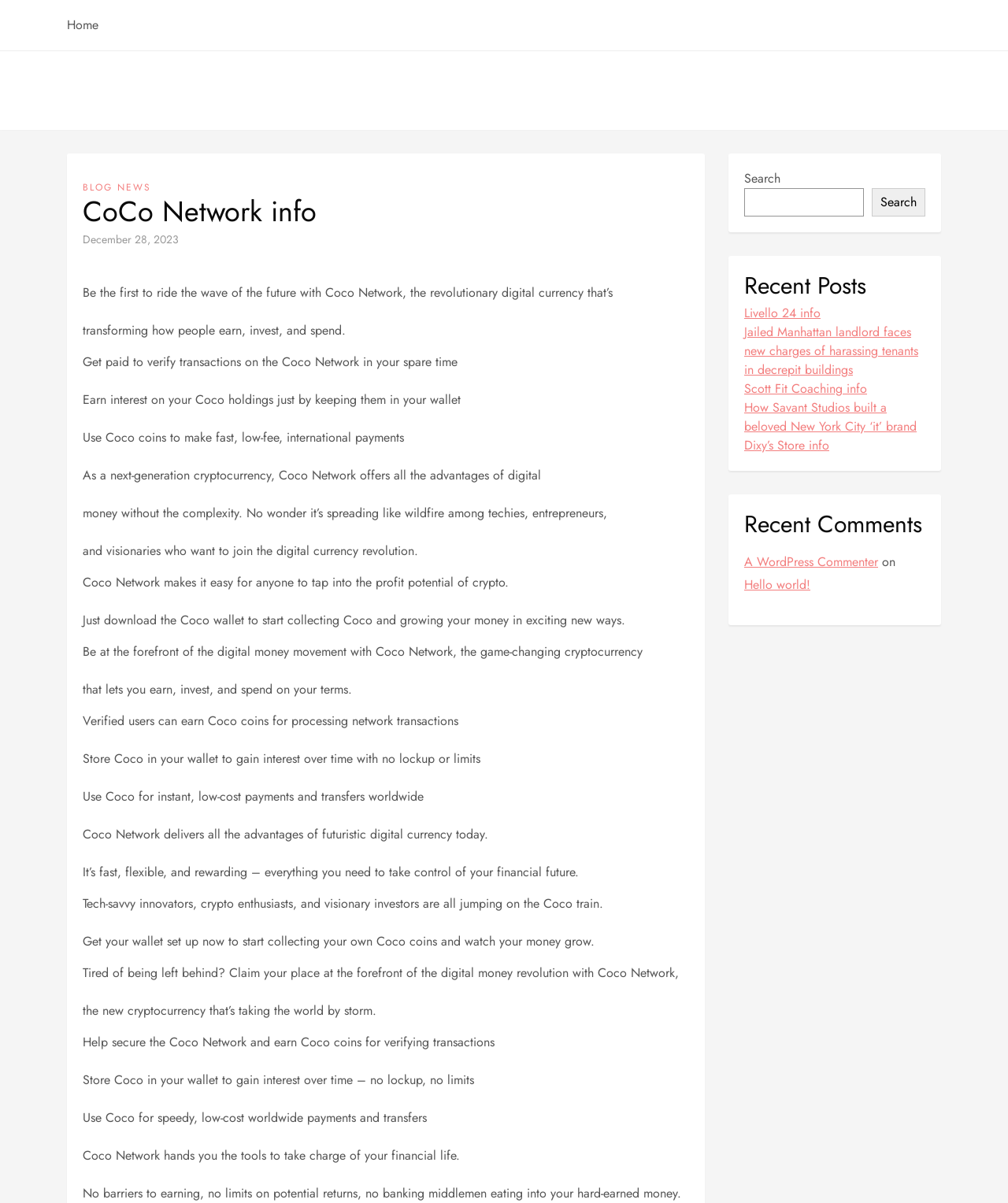Offer an in-depth caption of the entire webpage.

The webpage is about Coco Network, a revolutionary digital currency that allows users to earn, invest, and spend in a new way. At the top of the page, there are links to "Home" and "BLOG NEWS" on the left, and a heading "CoCo Network info" on the right. Below the heading, there is a brief introduction to Coco Network, describing it as a digital currency that transforms how people earn, invest, and spend.

The main content of the page is divided into several sections. The first section explains the benefits of using Coco Network, including getting paid to verify transactions, earning interest on Coco holdings, and making fast, low-fee international payments. The text is arranged in a vertical column, with each sentence or phrase on a new line.

Below the first section, there is a search bar with a search button on the right. The search bar is accompanied by a heading "Recent Posts" and a list of links to recent blog posts, including "Livello 24 info", "Jailed Manhattan landlord faces new charges of harassing tenants in decrepit buildings", and others.

On the right side of the page, there is a section with a heading "Recent Comments". This section contains a list of recent comments, including the name of the commenter, the date, and the text of the comment.

Throughout the page, there are multiple instances of text describing the benefits and features of Coco Network, including earning Coco coins, storing Coco in a wallet, and using Coco for payments and transfers. The text is arranged in a clear and organized manner, making it easy to read and understand.